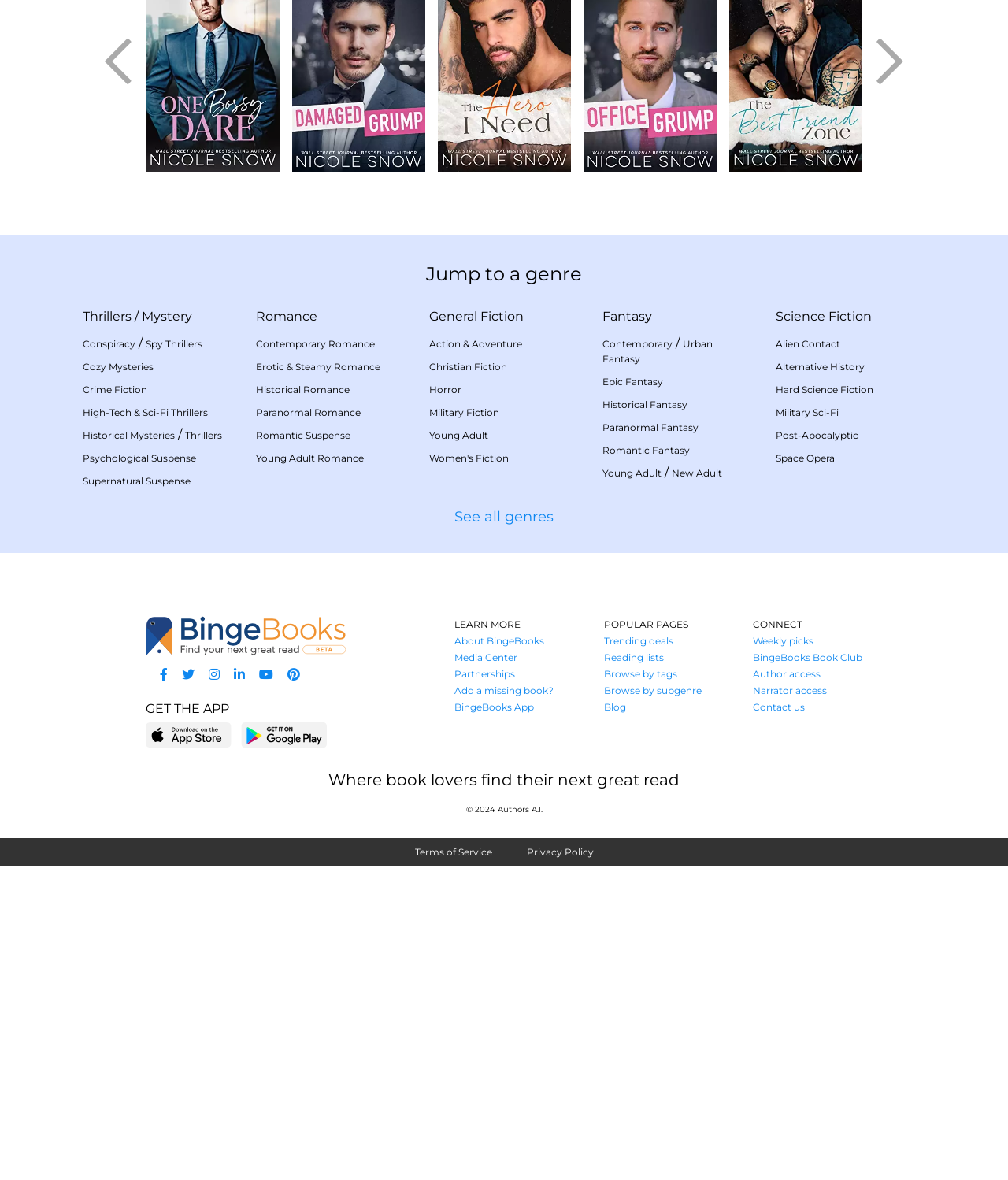Please locate the bounding box coordinates of the element that should be clicked to achieve the given instruction: "Get the BingeBooks App".

[0.145, 0.612, 0.23, 0.634]